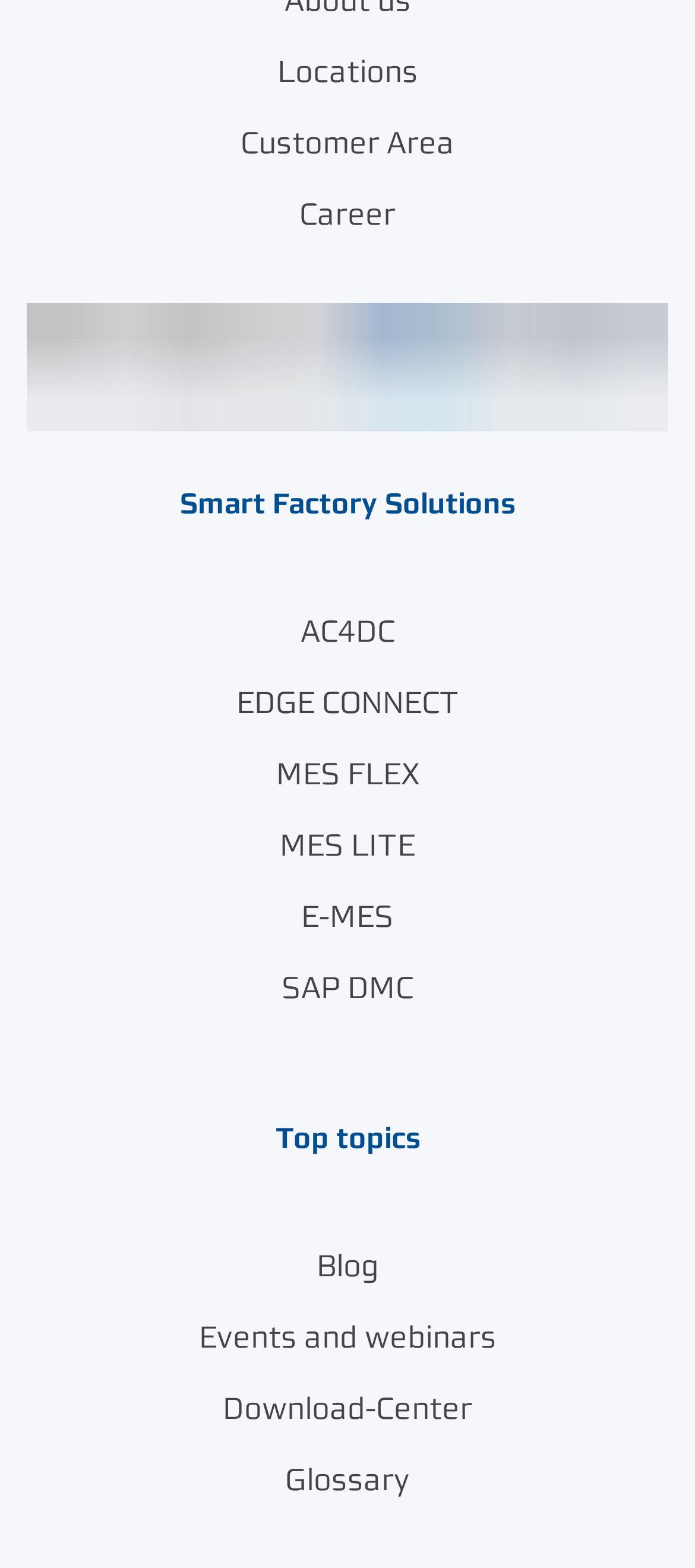Find the bounding box coordinates for the area you need to click to carry out the instruction: "check the glossary". The coordinates should be four float numbers between 0 and 1, indicated as [left, top, right, bottom].

[0.038, 0.921, 0.962, 0.967]